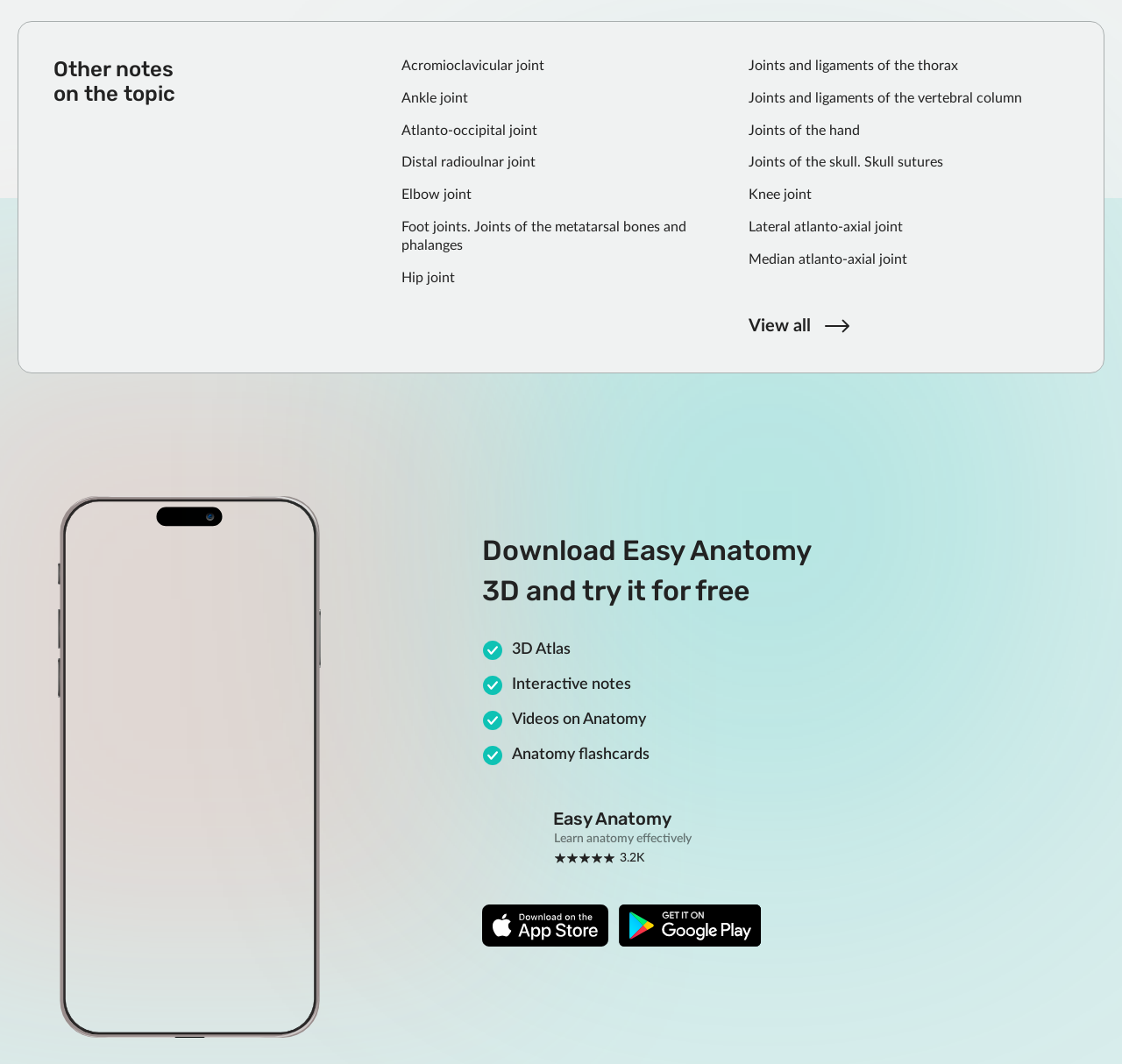What is the feature of the app described by the text 'Interactive notes'?
Answer the question with a detailed explanation, including all necessary information.

I found the StaticText element with the text 'Interactive notes', which is accompanied by an image, suggesting that this is a feature of the app.